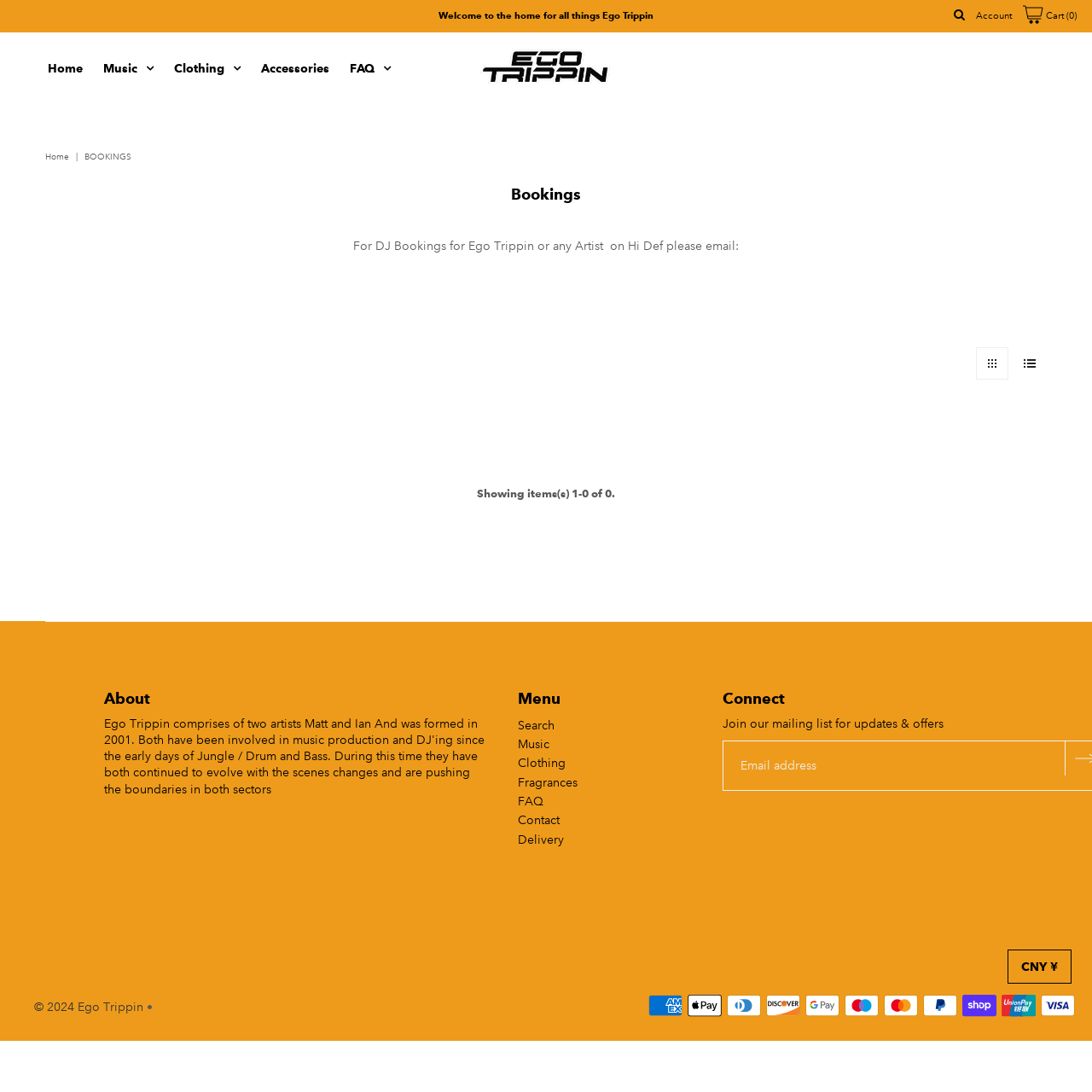Identify the bounding box coordinates of the specific part of the webpage to click to complete this instruction: "Click on the 'Cart' link".

[0.937, 0.0, 0.986, 0.03]